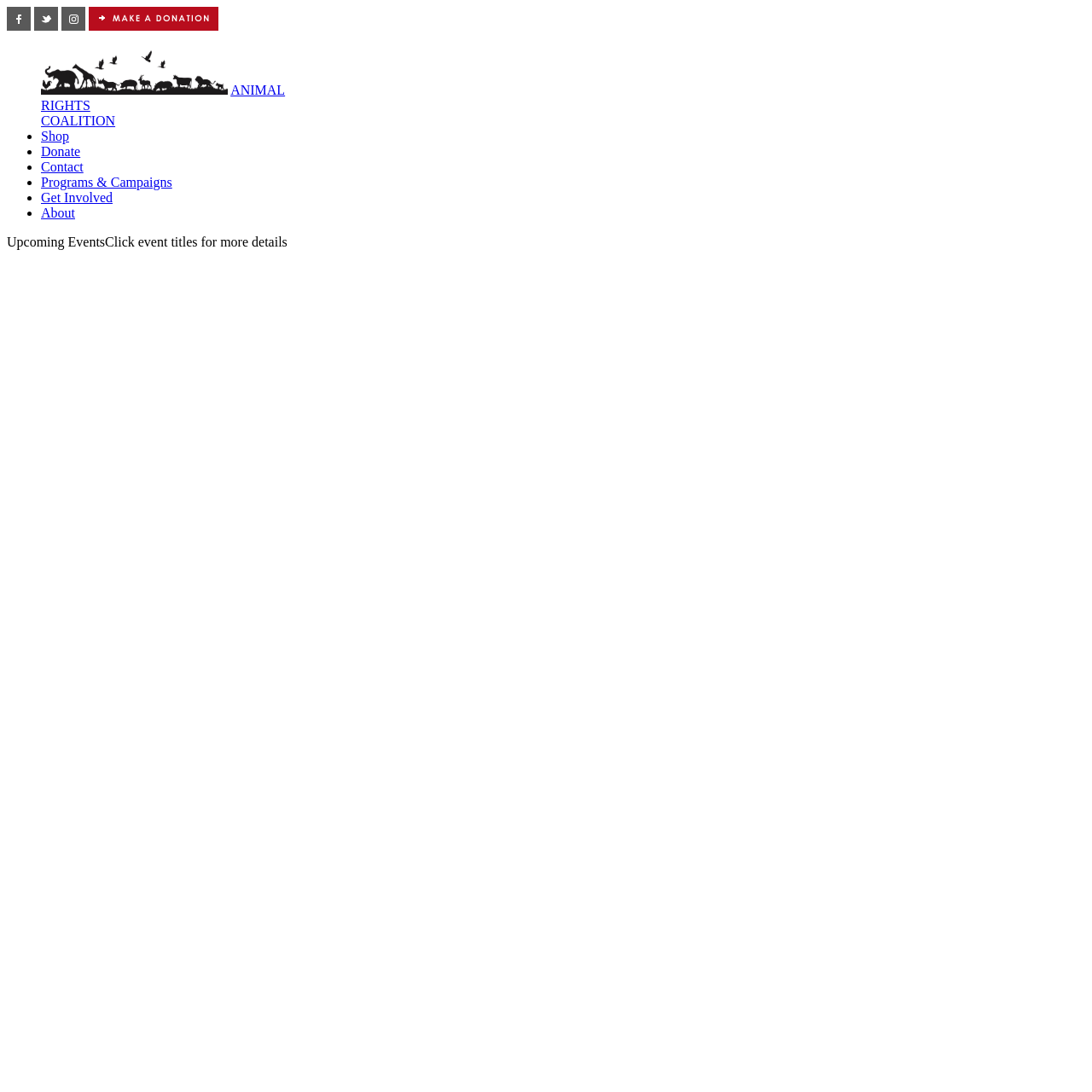Describe all significant elements and features of the webpage.

The webpage is about the Animal Rights Coalition. At the top, there are four small images aligned horizontally, each accompanied by a link. Below these images, there is a larger image with a link. 

To the right of the larger image, there is a list of links, including "Shop", "Donate", "Contact", "Programs & Campaigns", "Get Involved", and "About". Each link is preceded by a bullet point. 

Further down the page, there is a section titled "Upcoming Events". Below this title, there is a description that reads "Click event titles for more details".